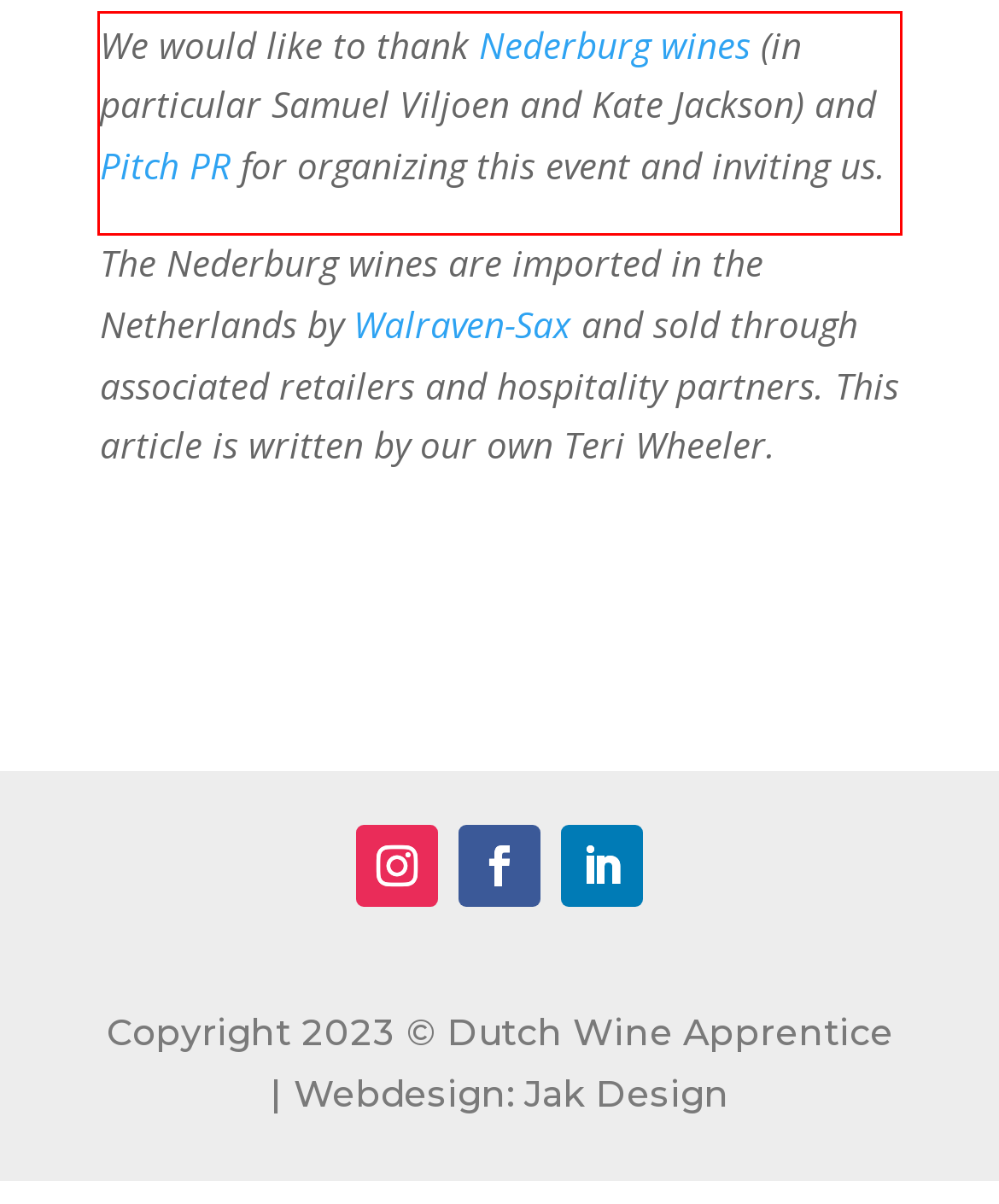You are provided with a screenshot of a webpage featuring a red rectangle bounding box. Extract the text content within this red bounding box using OCR.

We would like to thank Nederburg wines (in particular Samuel Viljoen and Kate Jackson) and Pitch PR for organizing this event and inviting us.